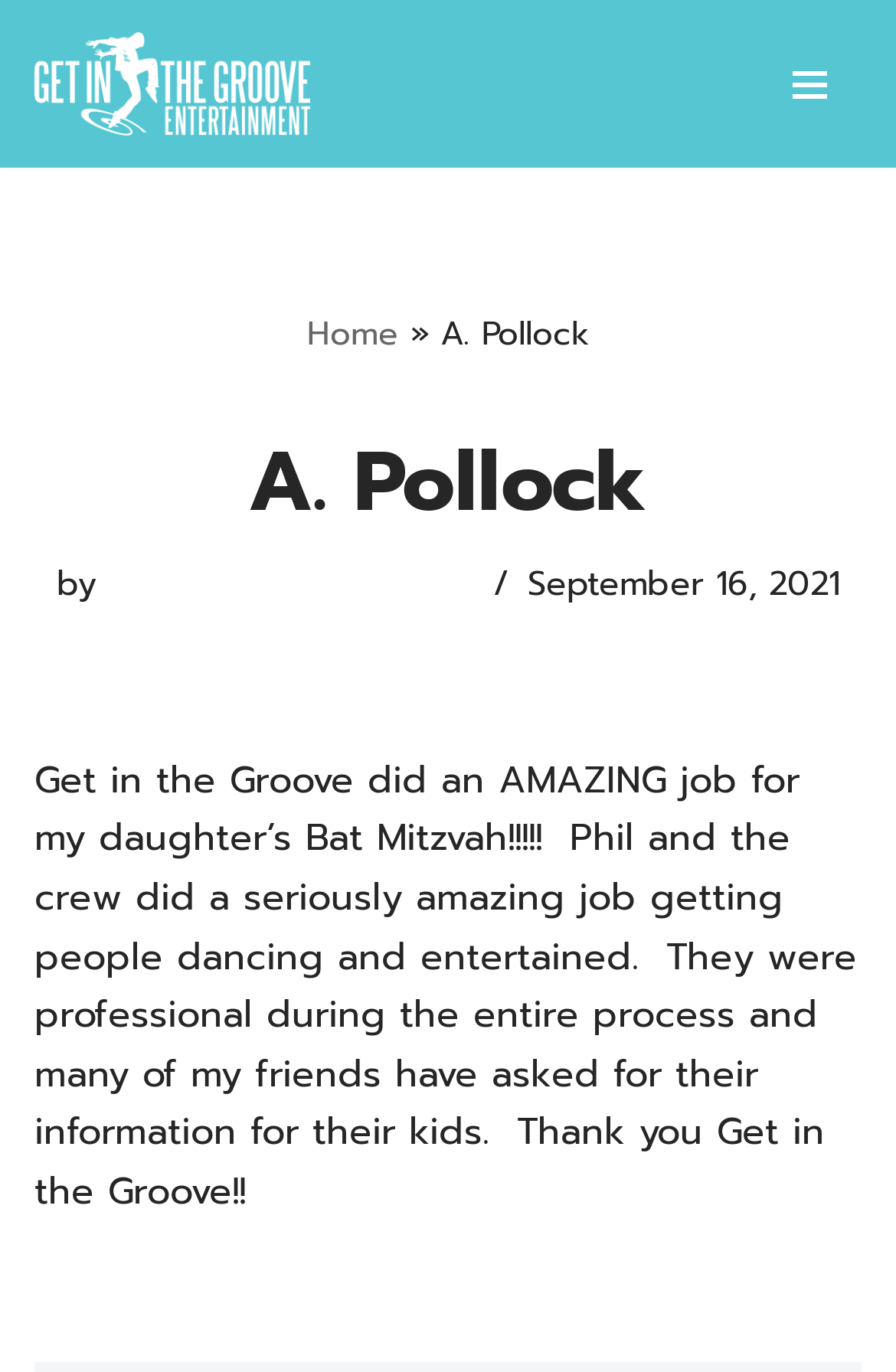Respond to the question below with a concise word or phrase:
What is the profession of Phil?

Not specified